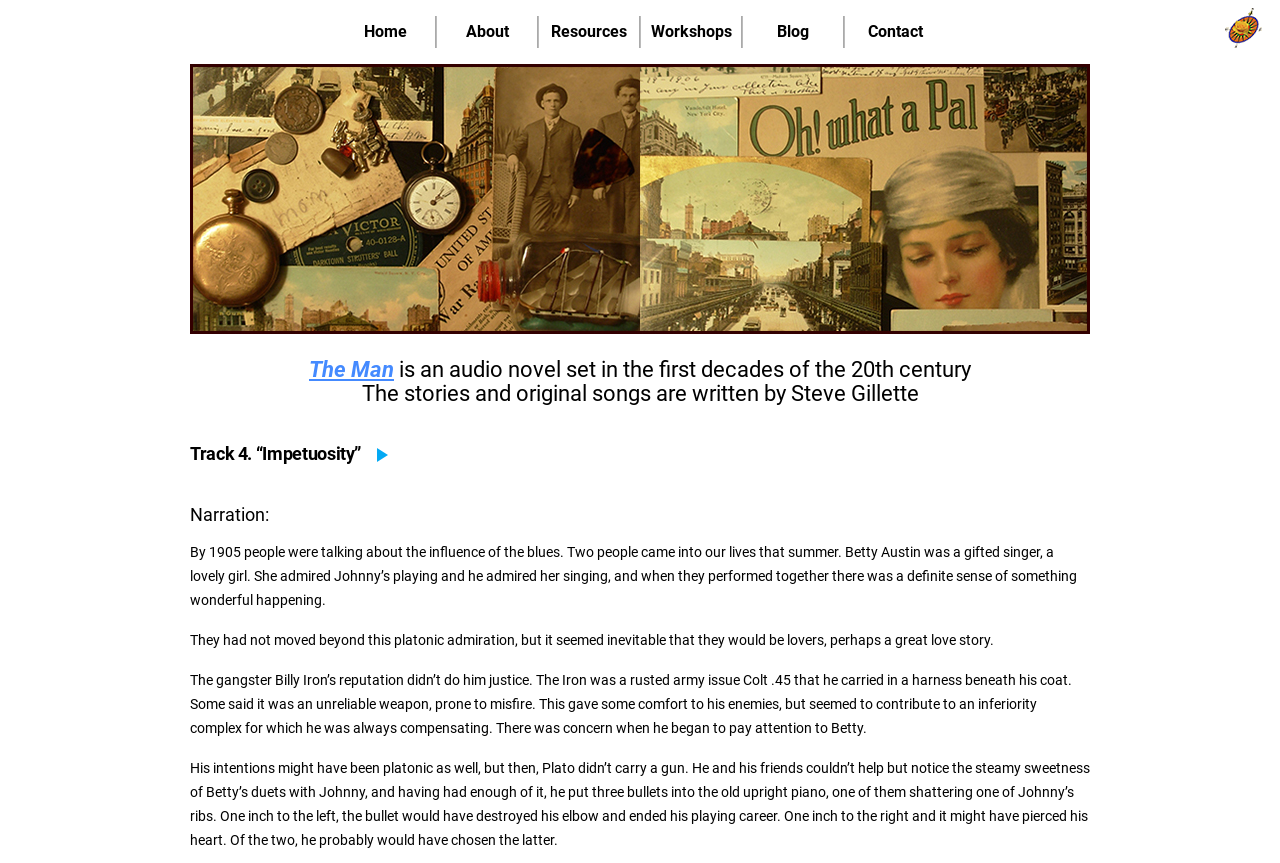Find the bounding box coordinates for the element that must be clicked to complete the instruction: "Play the audio track". The coordinates should be four float numbers between 0 and 1, indicated as [left, top, right, bottom].

[0.285, 0.509, 0.31, 0.546]